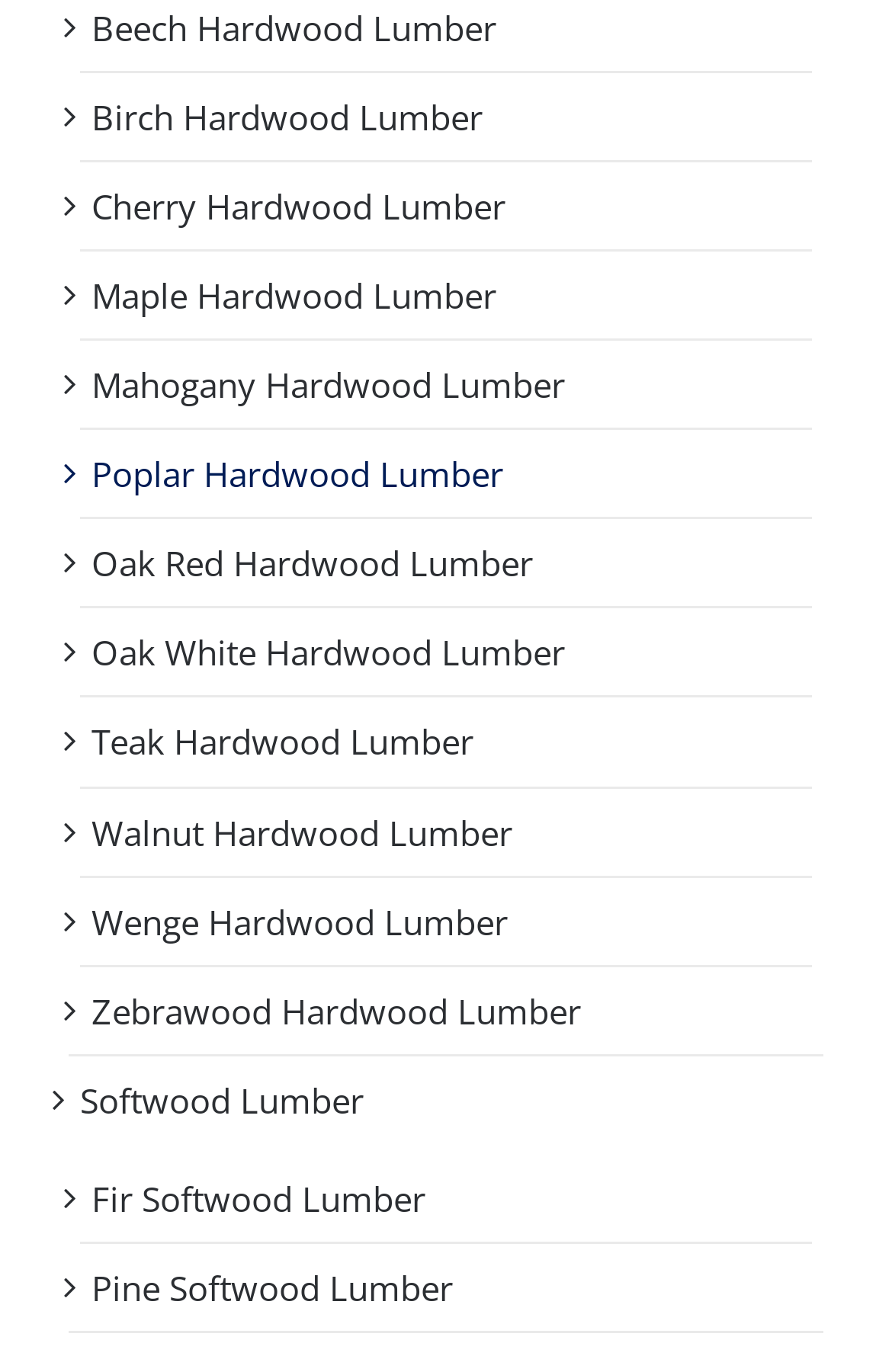Please answer the following question as detailed as possible based on the image: 
What is the last type of softwood lumber listed?

I looked at the links with 'Softwood Lumber' in their text and found that the last one is 'Pine Softwood Lumber'.